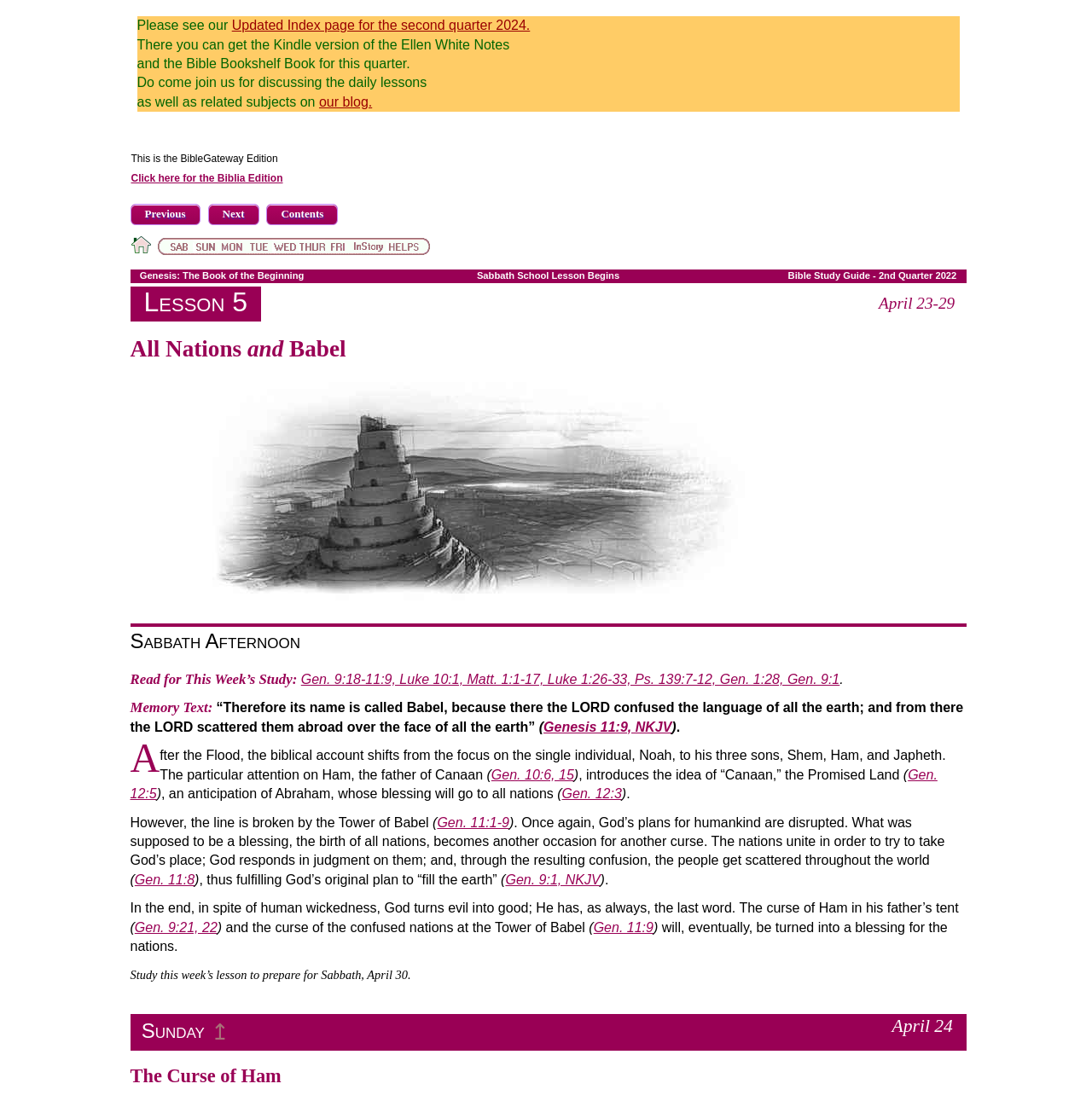Identify the bounding box coordinates for the element that needs to be clicked to fulfill this instruction: "Click the 'Contents' link". Provide the coordinates in the format of four float numbers between 0 and 1: [left, top, right, bottom].

[0.244, 0.185, 0.31, 0.204]